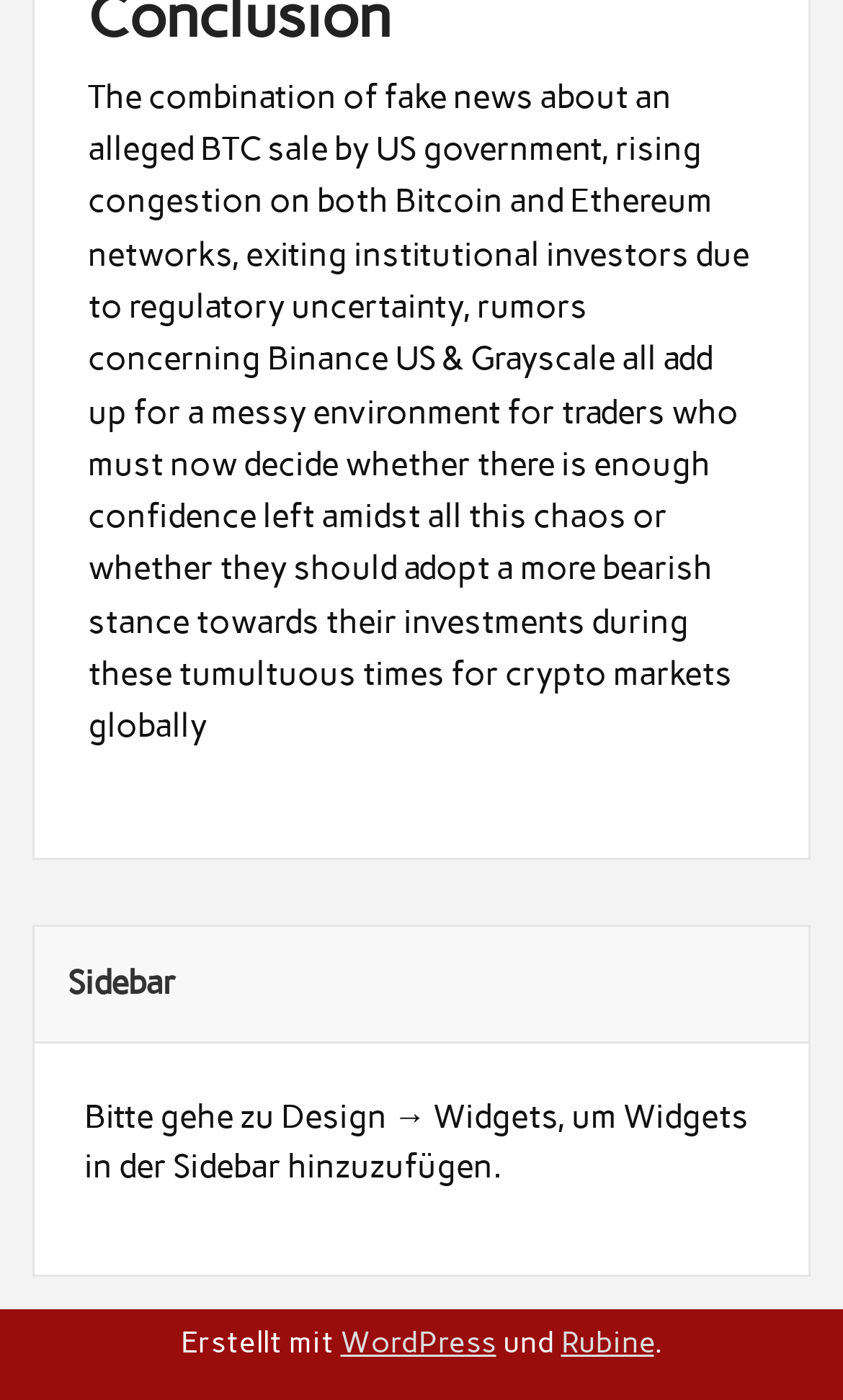Find and provide the bounding box coordinates for the UI element described with: "Rubine".

[0.665, 0.946, 0.776, 0.971]